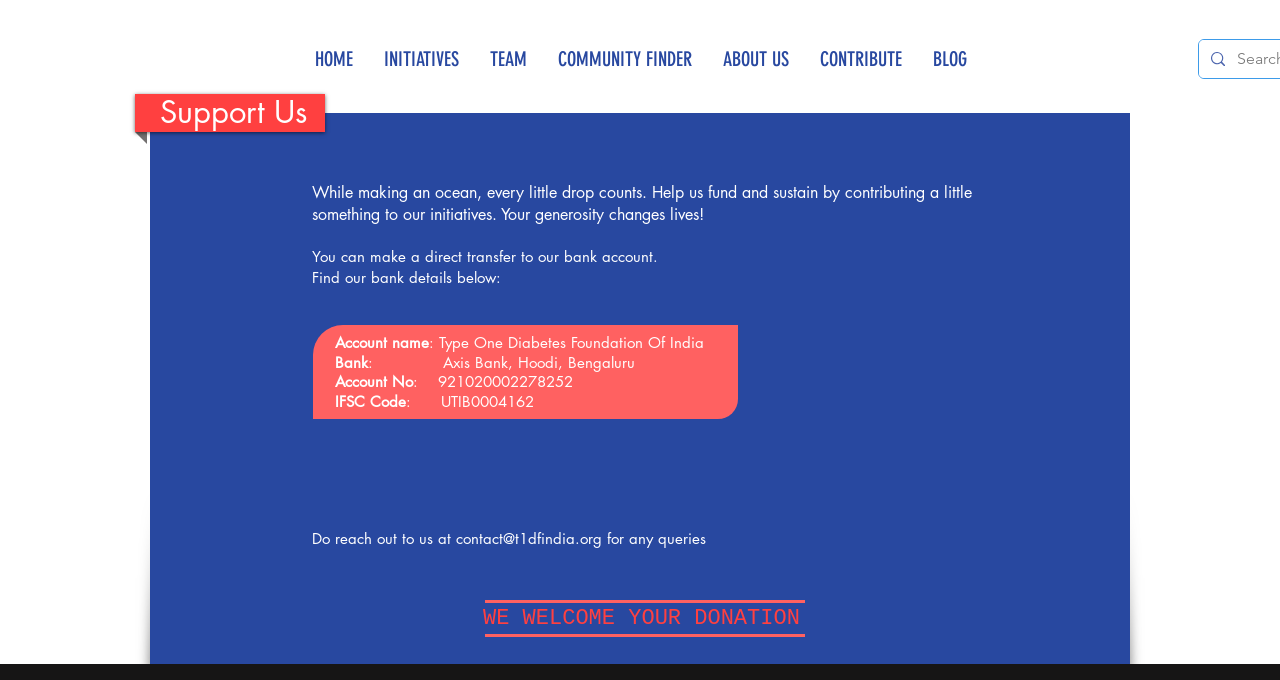Provide the bounding box coordinates for the UI element that is described by this text: "Search". The coordinates should be in the form of four float numbers between 0 and 1: [left, top, right, bottom].

None